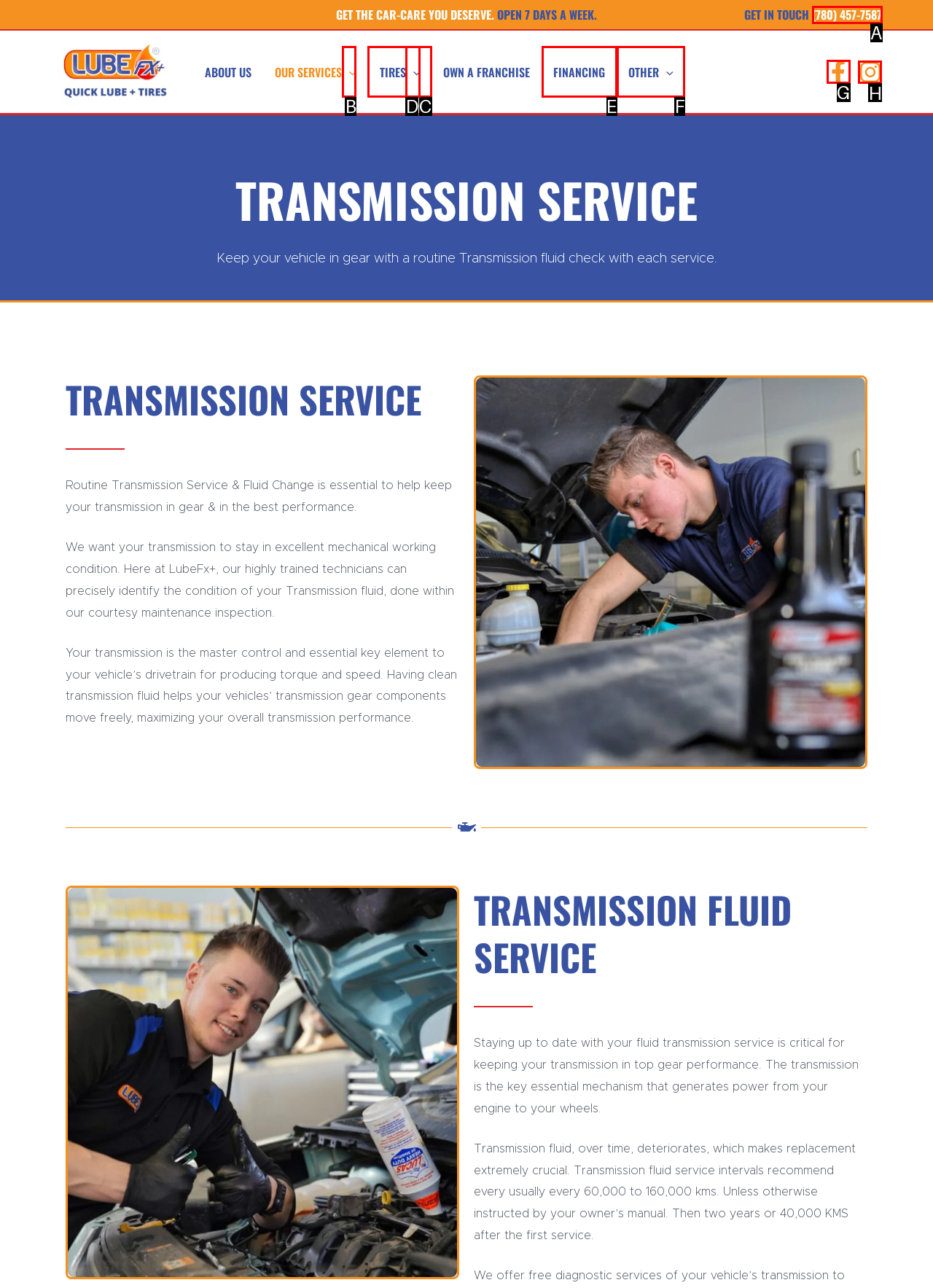From the given options, indicate the letter that corresponds to the action needed to complete this task: Check out Instagram page. Respond with only the letter.

H